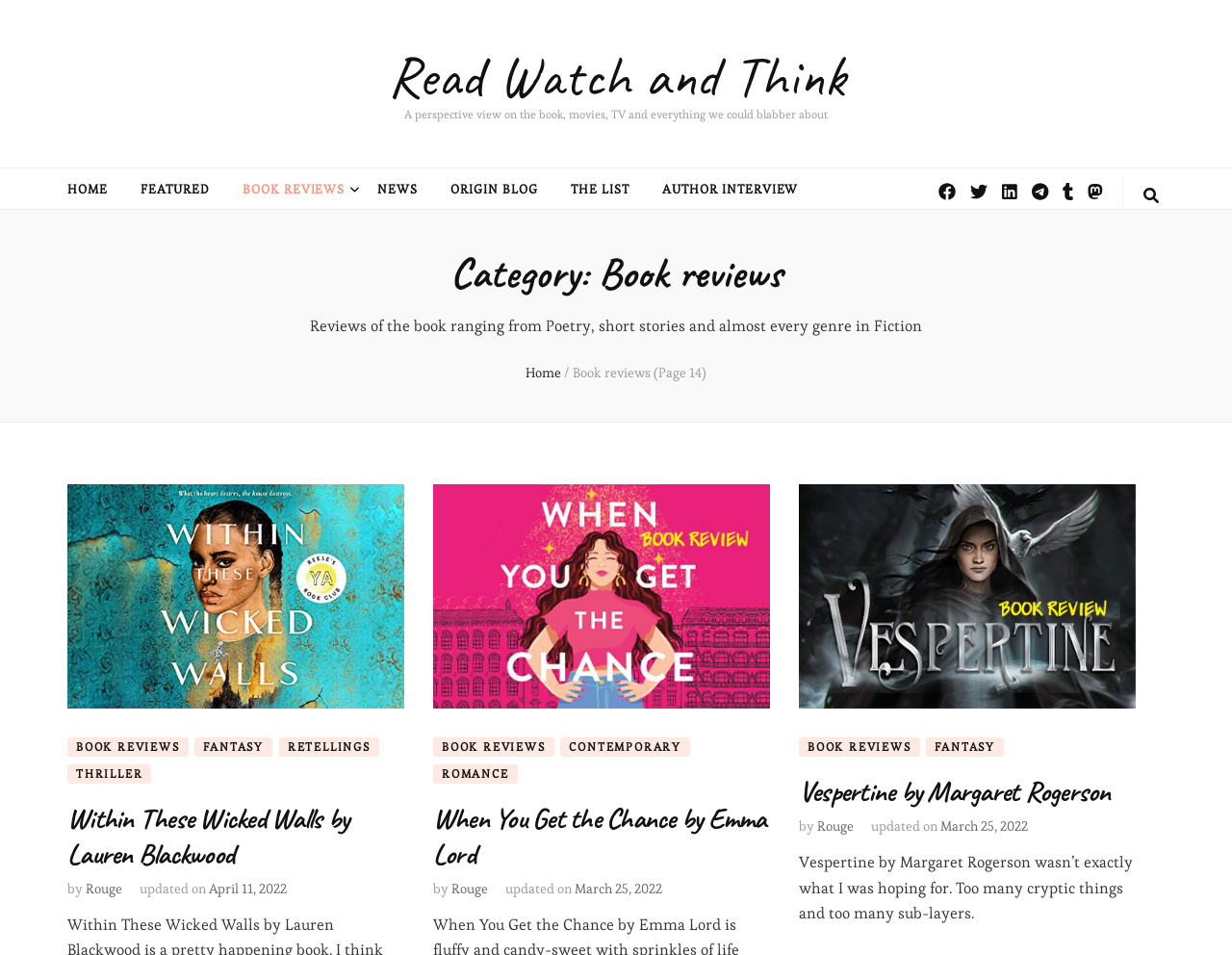Please find the bounding box coordinates of the section that needs to be clicked to achieve this instruction: "search for a book".

[0.928, 0.196, 0.941, 0.214]